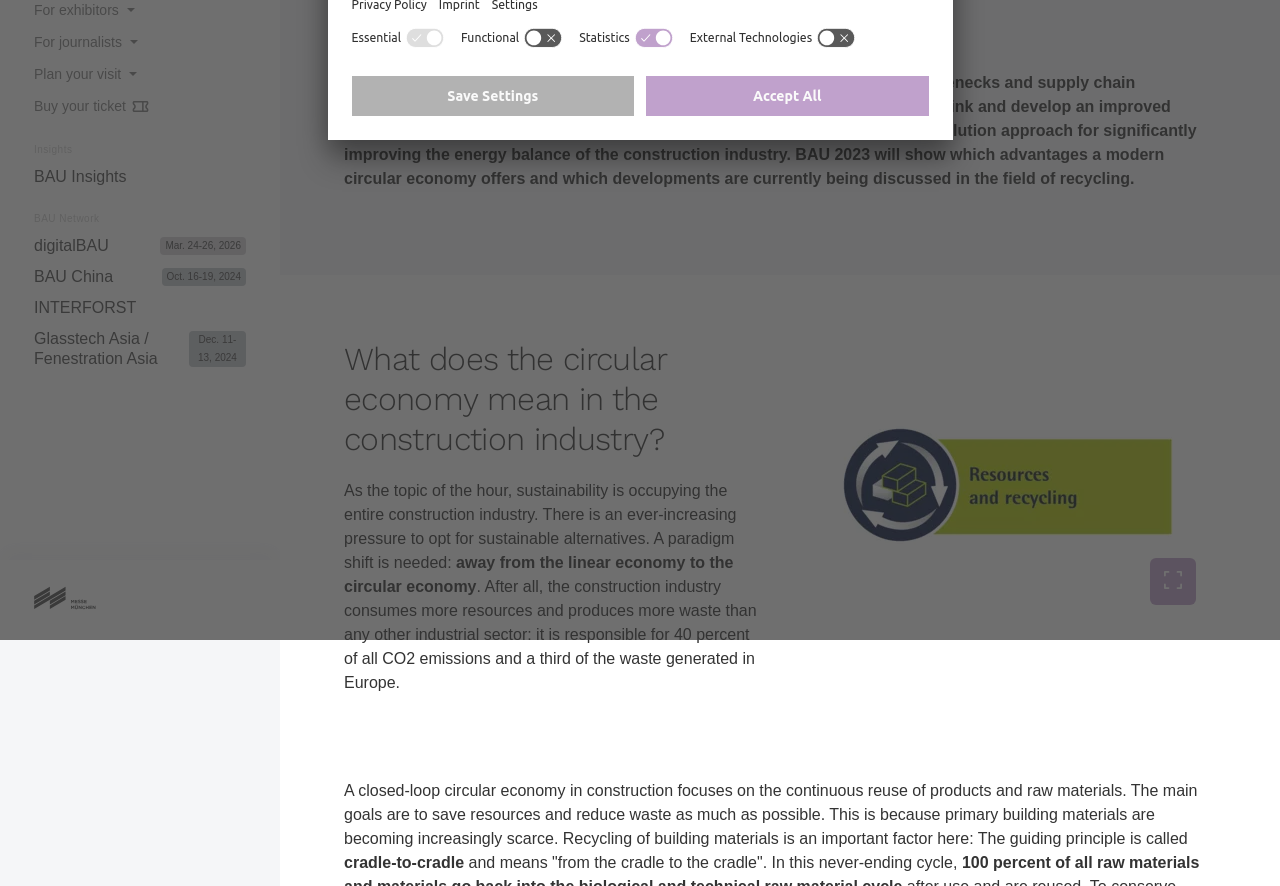Please determine the bounding box coordinates for the UI element described here. Use the format (top-left x, top-left y, bottom-right x, bottom-right y) with values bounded between 0 and 1: INTERFORST

[0.0, 0.328, 0.219, 0.363]